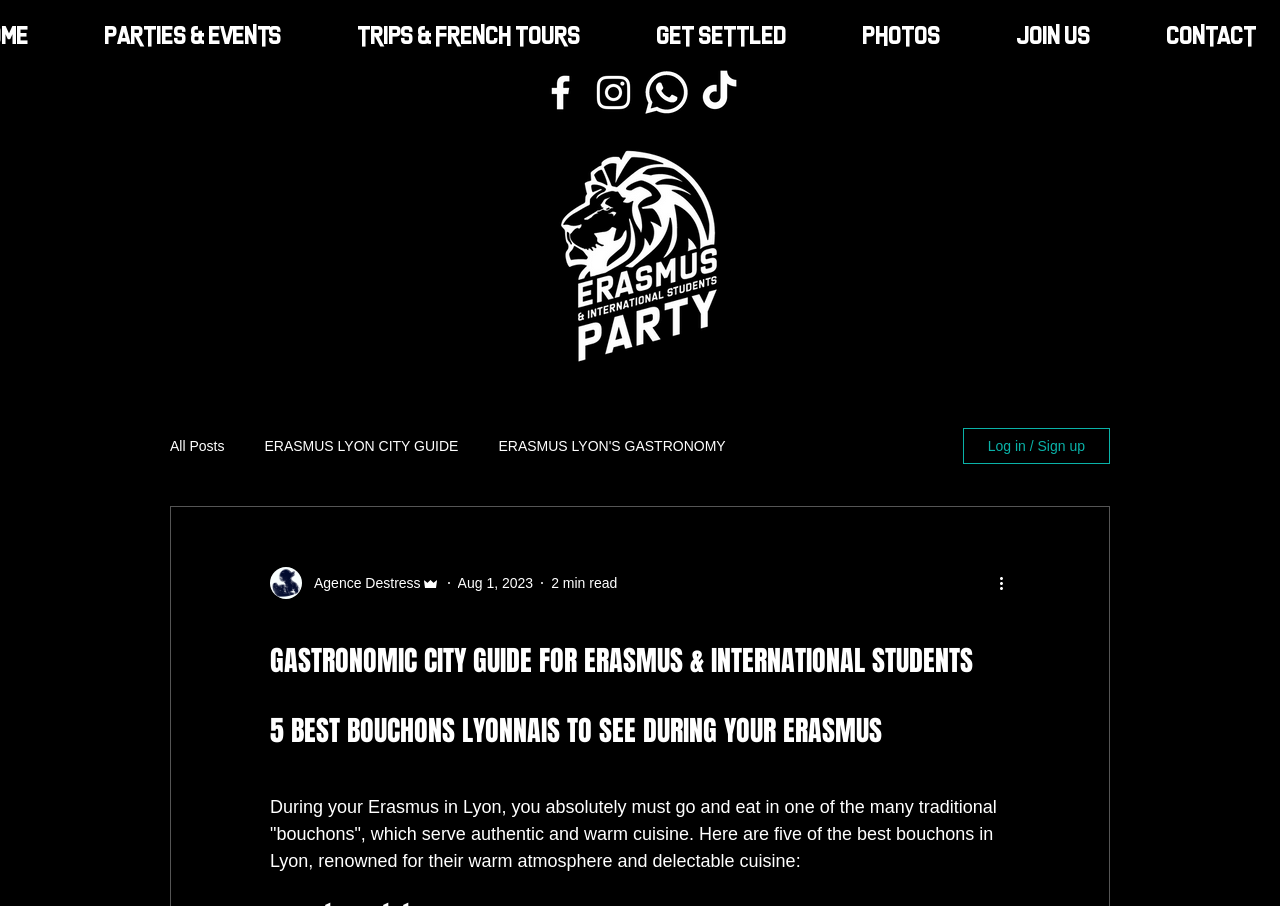Determine the bounding box coordinates of the target area to click to execute the following instruction: "Click on the 'PARTIES & EVENTS' link."

[0.07, 0.019, 0.268, 0.063]